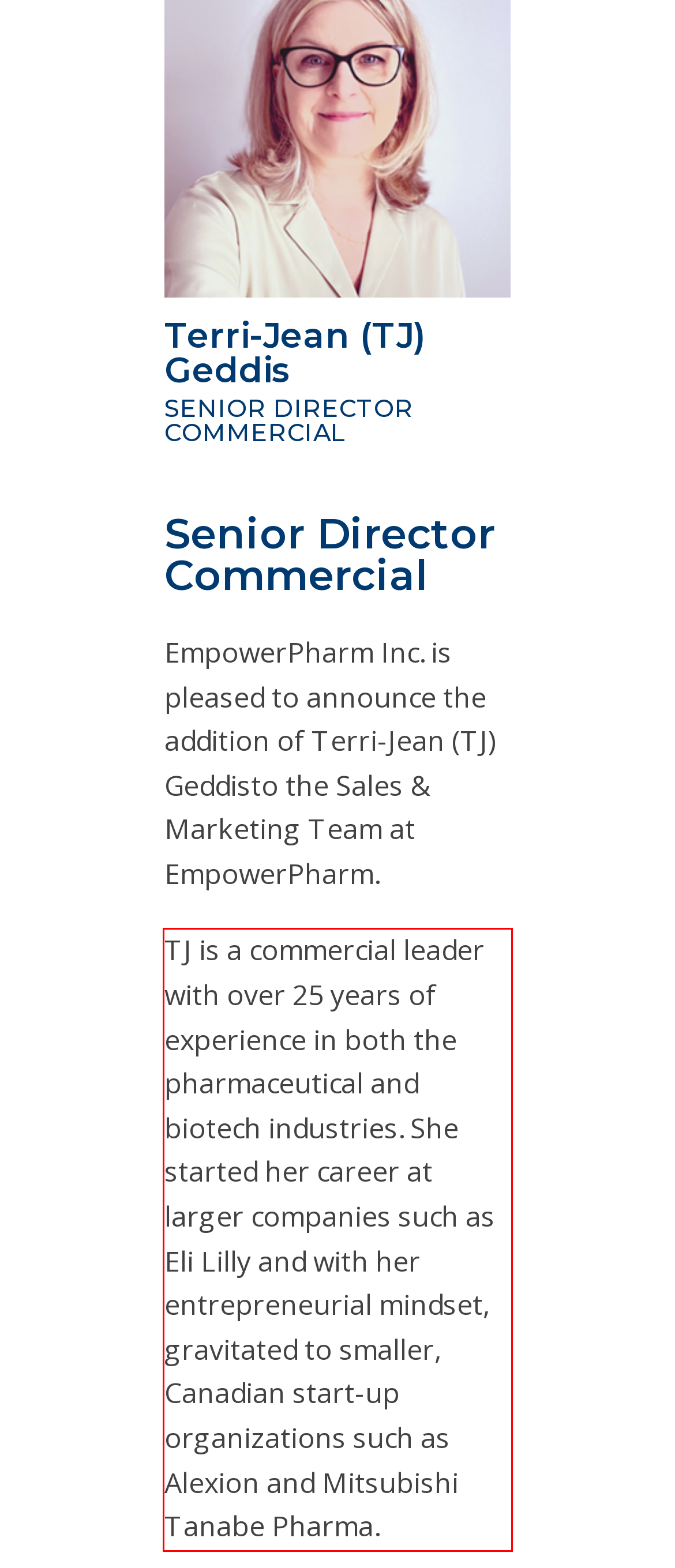Examine the webpage screenshot and use OCR to recognize and output the text within the red bounding box.

TJ is a commercial leader with over 25 years of experience in both the pharmaceutical and biotech industries. She started her career at larger companies such as Eli Lilly and with her entrepreneurial mindset, gravitated to smaller, Canadian start-up organizations such as Alexion and Mitsubishi Tanabe Pharma.